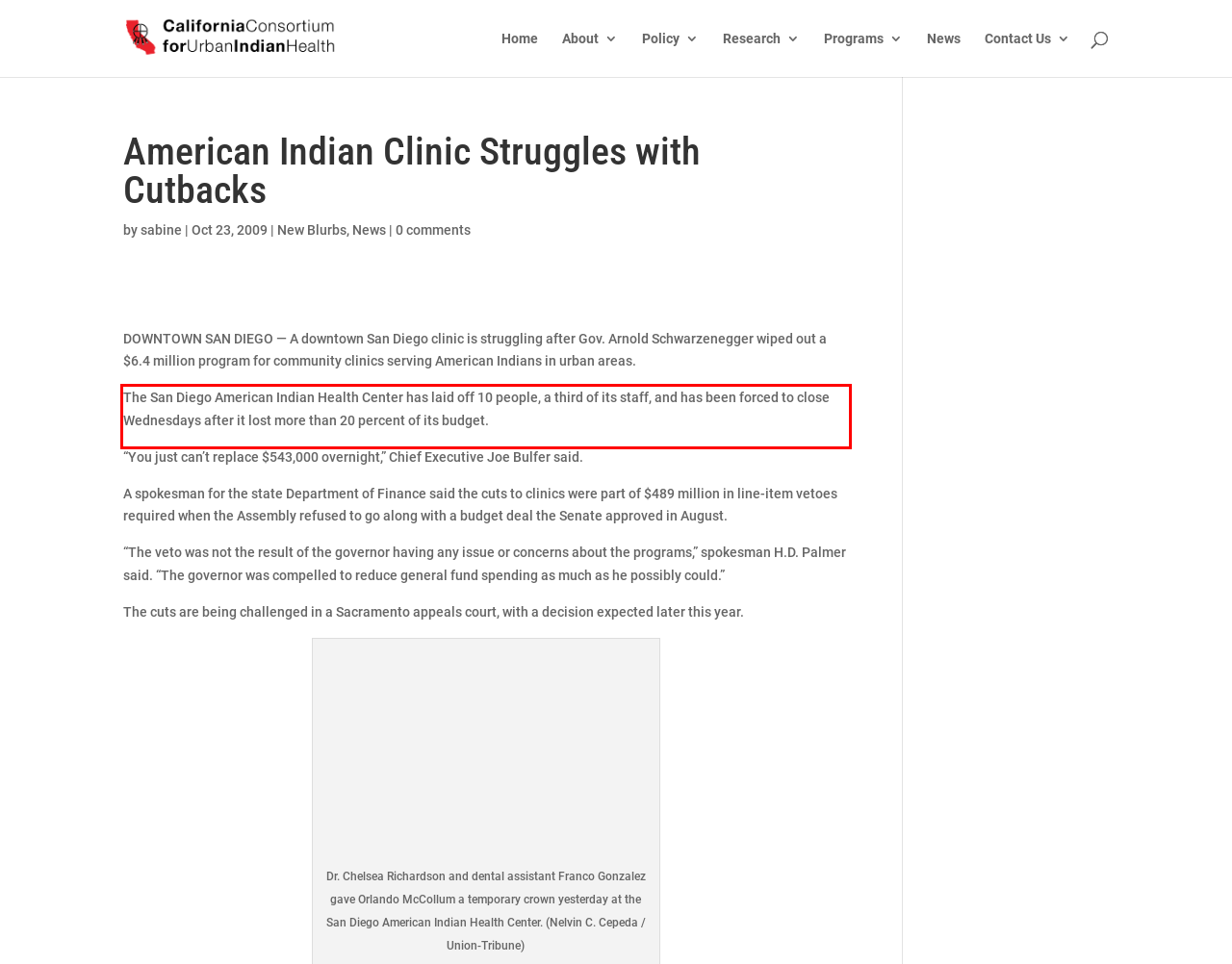Please perform OCR on the text content within the red bounding box that is highlighted in the provided webpage screenshot.

The San Diego American Indian Health Center has laid off 10 people, a third of its staff, and has been forced to close Wednesdays after it lost more than 20 percent of its budget.